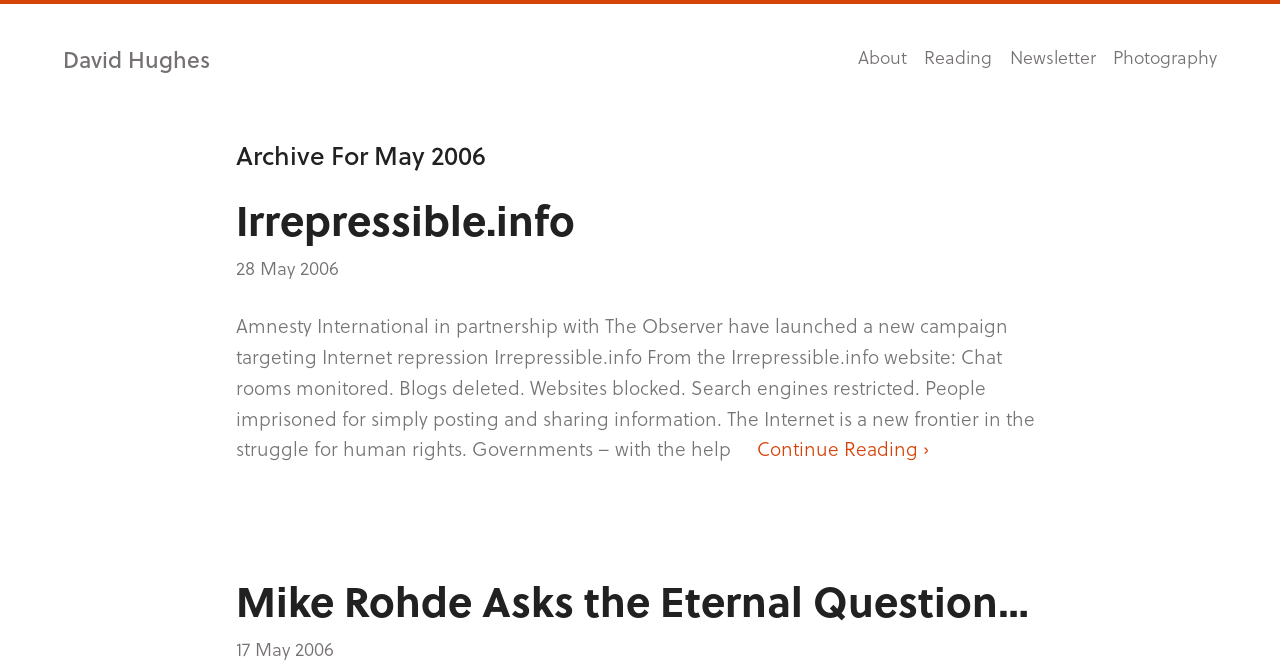Generate a comprehensive description of the webpage.

The webpage appears to be a personal blog or website belonging to David Hughes, with a focus on archives from May 2006. At the top left, there is a heading with the name "David Hughes" which is also a link. To the right of this, there are several links arranged horizontally, including "About", "Reading", "Newsletter", and "Photography".

Below the top section, there is a heading that reads "Archive For May 2006", which spans most of the width of the page. Underneath this, there is another heading that says "Irrepressible.info", with a link to the same name below it.

The main content of the page is divided into three sections. The first section has a date "28 May 2006" followed by a block of text that discusses a campaign launched by Amnesty International and The Observer, targeting internet repression. The text describes the restrictions imposed by governments on online activities and the importance of the internet in the struggle for human rights.

Below this section, there is a link to "Continue Reading ›", suggesting that the full article or post can be accessed by clicking on this link. The third section has a heading that reads "Mike Rohde Asks the Eternal Question…", which is also a link.